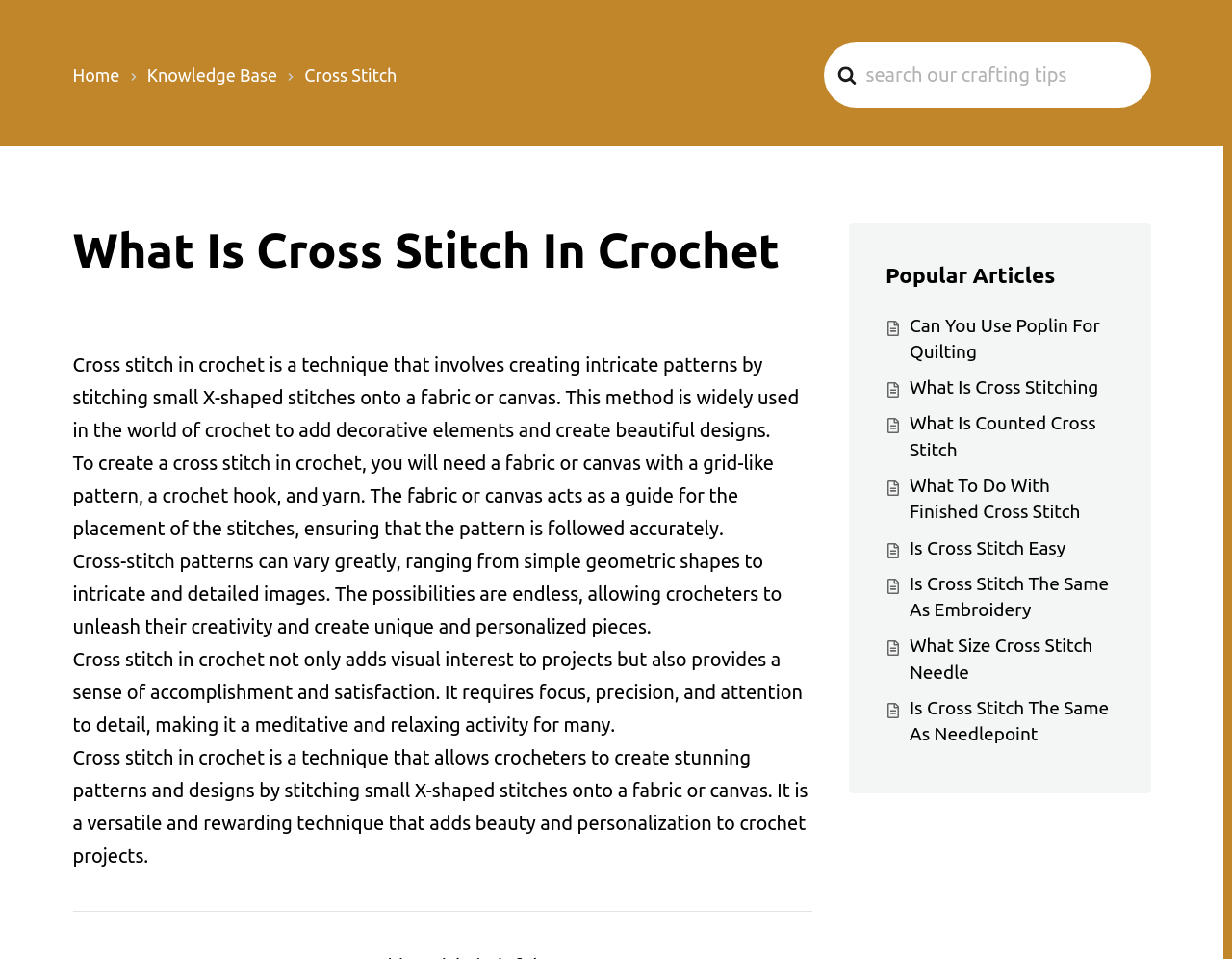Respond to the question below with a single word or phrase: What is required to create a cross stitch in crochet?

Fabric, hook, and yarn